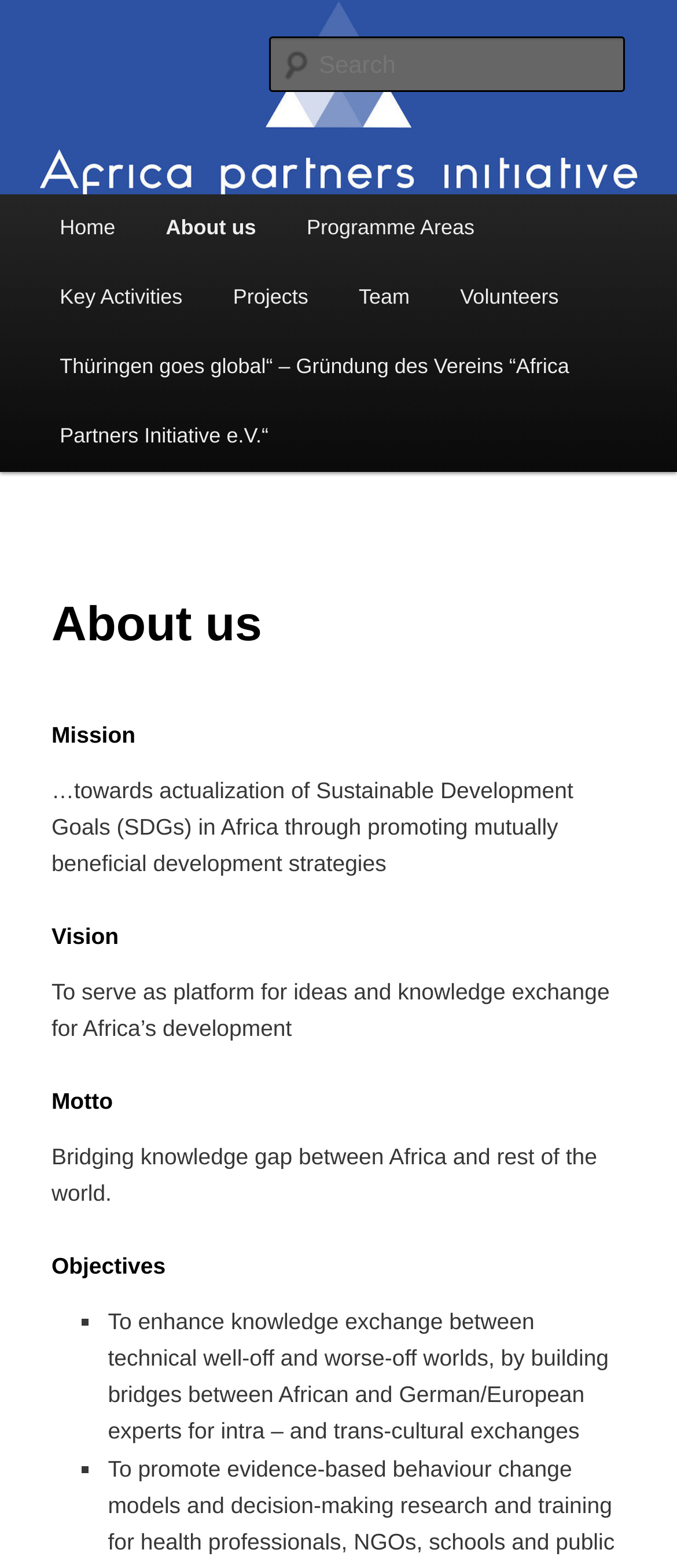How many list markers are there in the objectives section?
Answer the question using a single word or phrase, according to the image.

2